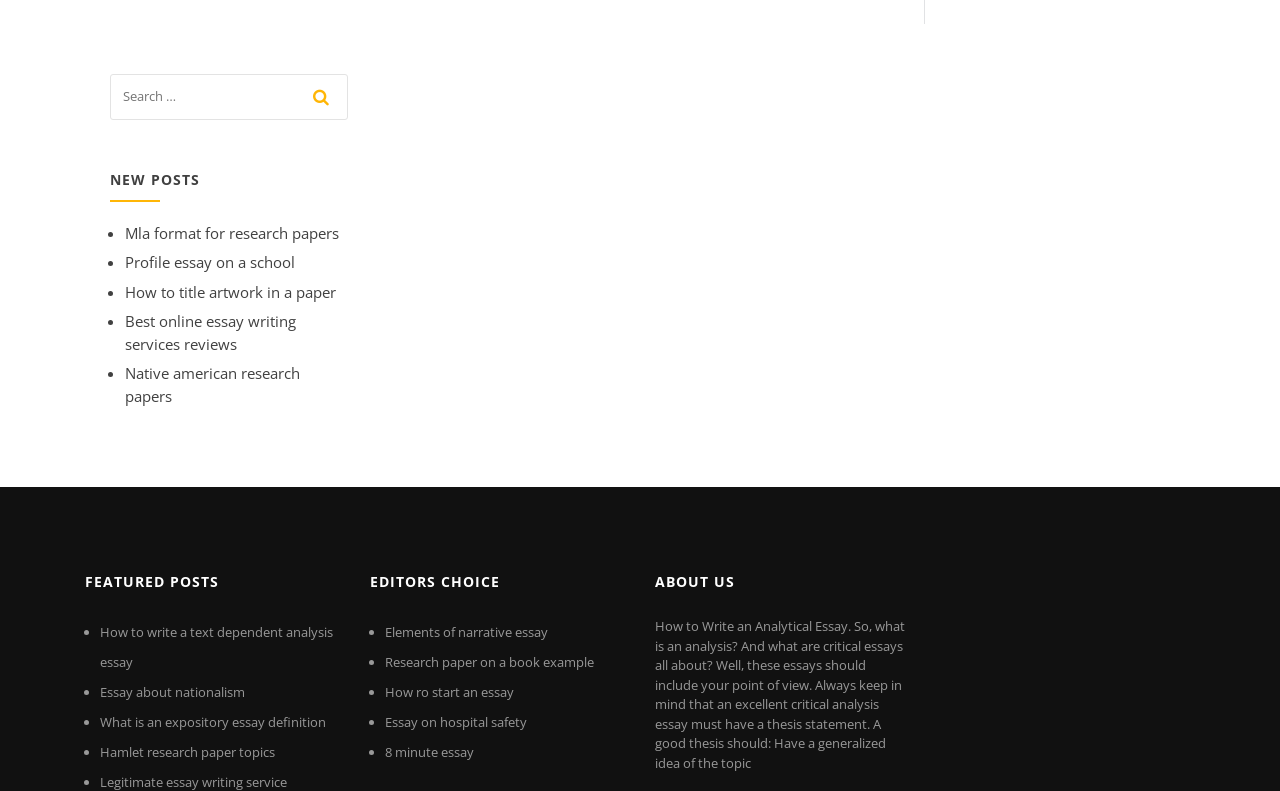Look at the image and answer the question in detail:
What is the purpose of the textbox?

The textbox is located next to a search button with a magnifying glass icon, indicating that it is used for searching purposes.